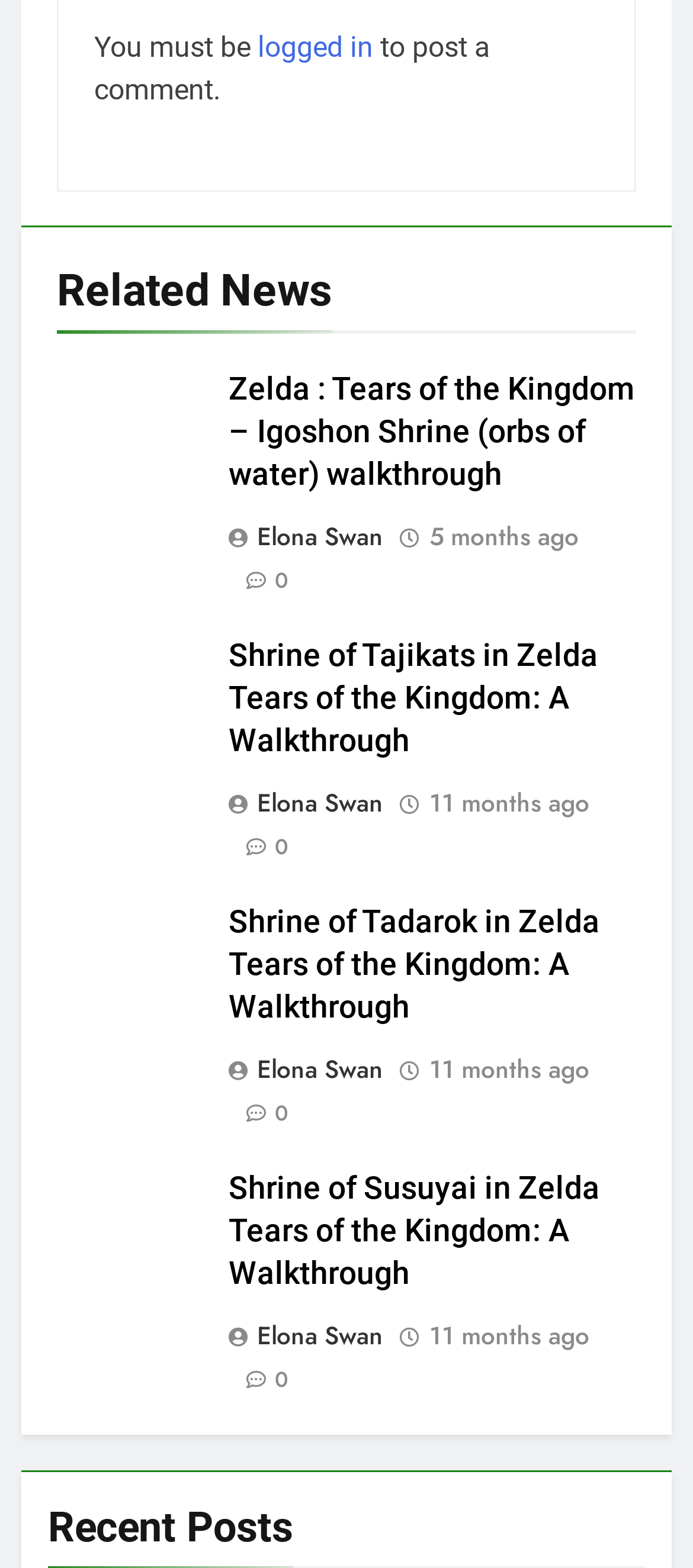Provide the bounding box coordinates of the section that needs to be clicked to accomplish the following instruction: "visit 'Zelda : Tears of the Kingdom – Igoshon Shrine (orbs of water) walkthrough'."

[0.329, 0.237, 0.917, 0.314]